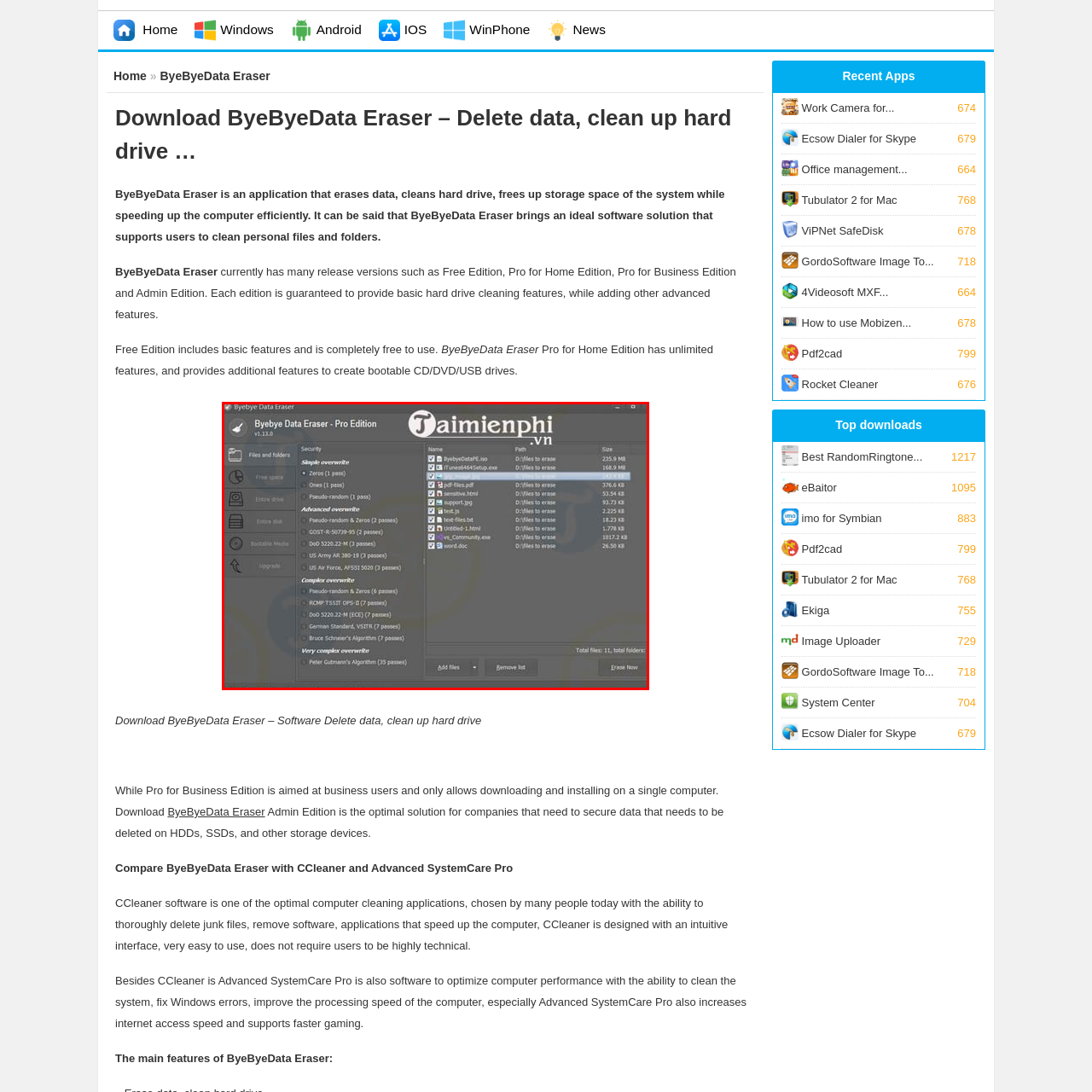Concentrate on the image section marked by the red rectangle and answer the following question comprehensively, using details from the image: What is the website associated with the software?

The branding in the corner of the interface indicates the software's association with a website. This website is identified as Taimienphi, which provides various software solutions. This information is useful for users who may want to explore more software options or learn more about the software provider.